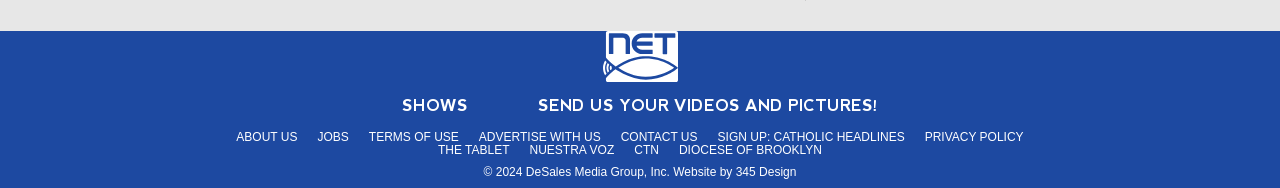How many images are on the webpage?
Using the information from the image, give a concise answer in one word or a short phrase.

1